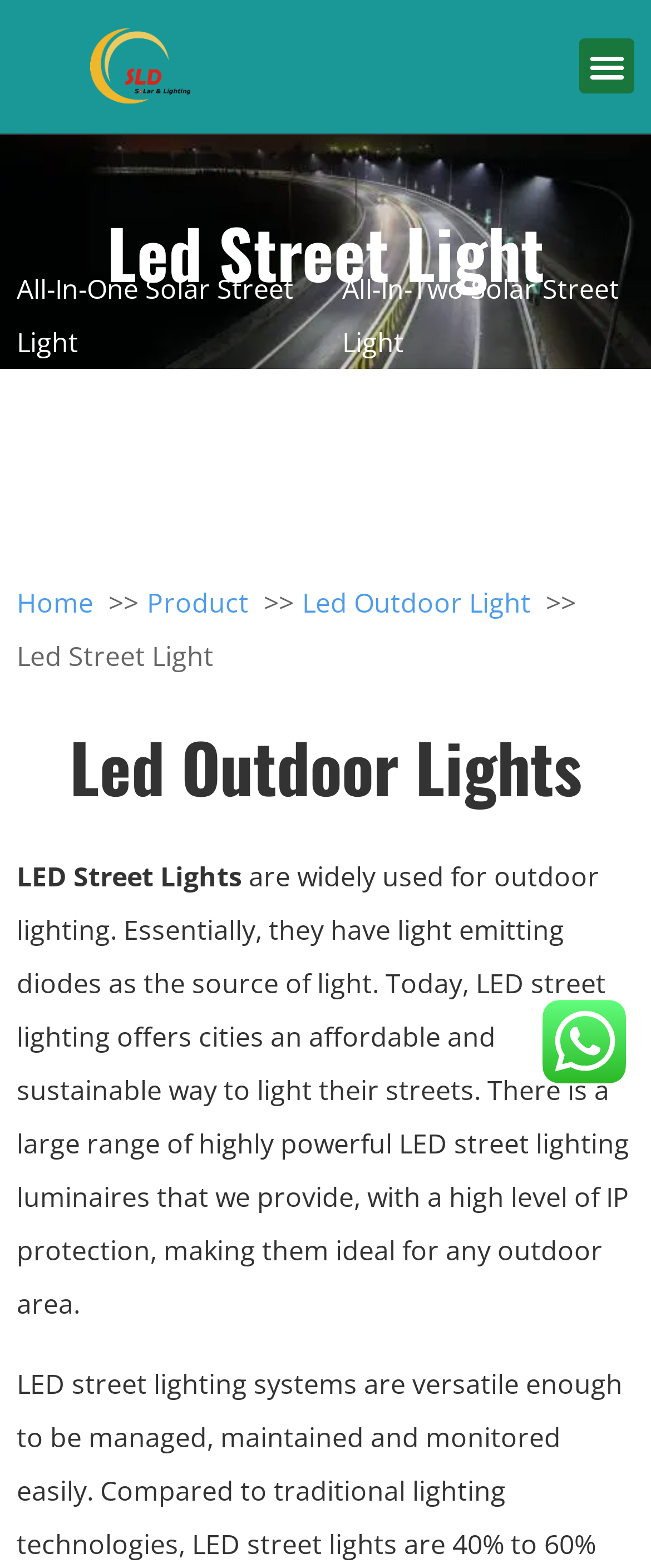Can you find and provide the title of the webpage?

Led Street Light